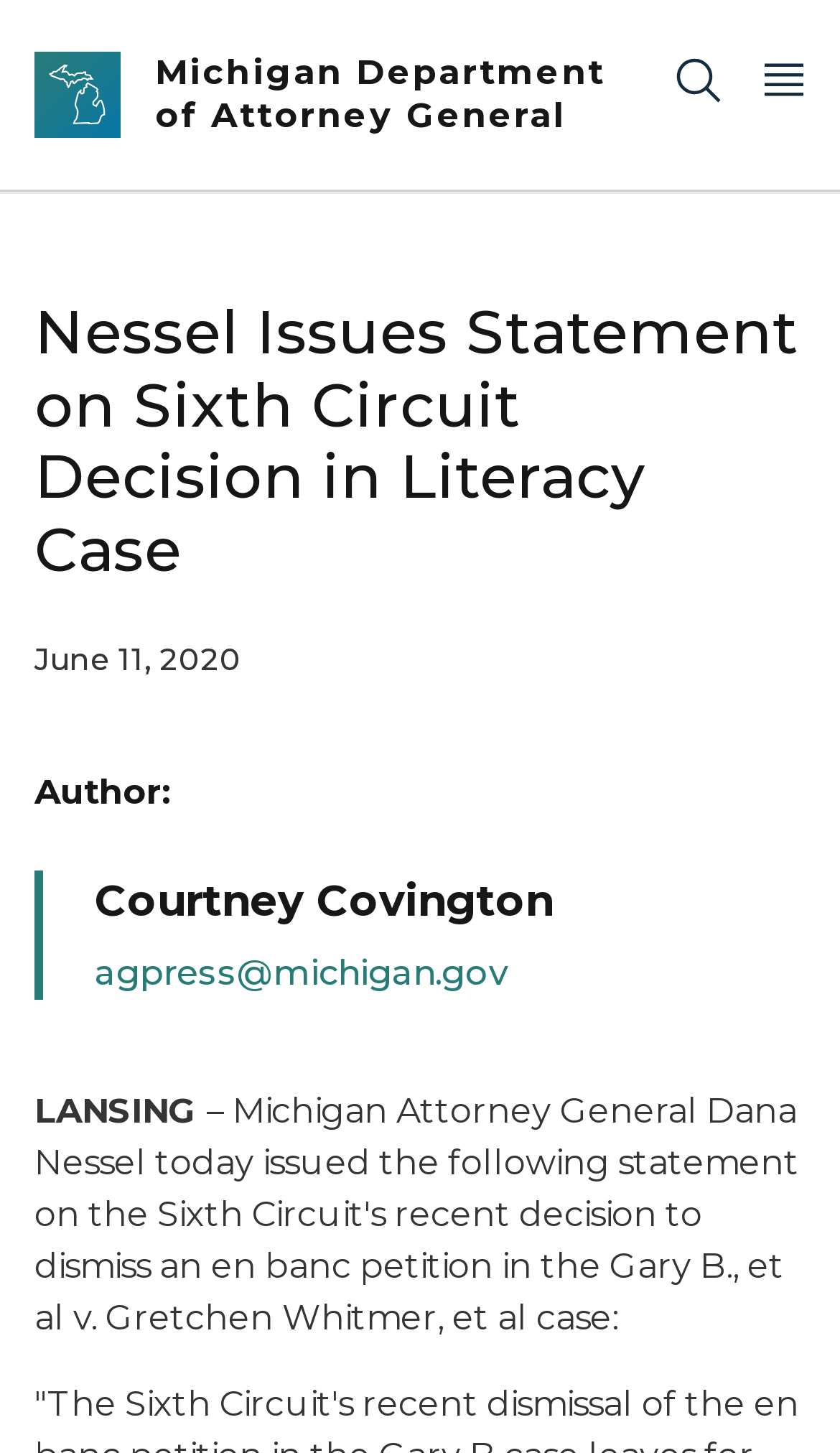Based on the visual content of the image, answer the question thoroughly: Who is the author of the statement?

I found the author's name by looking at the text element that says 'Author:' and then finding the corresponding text element that says 'Courtney Covington' which is located next to it.